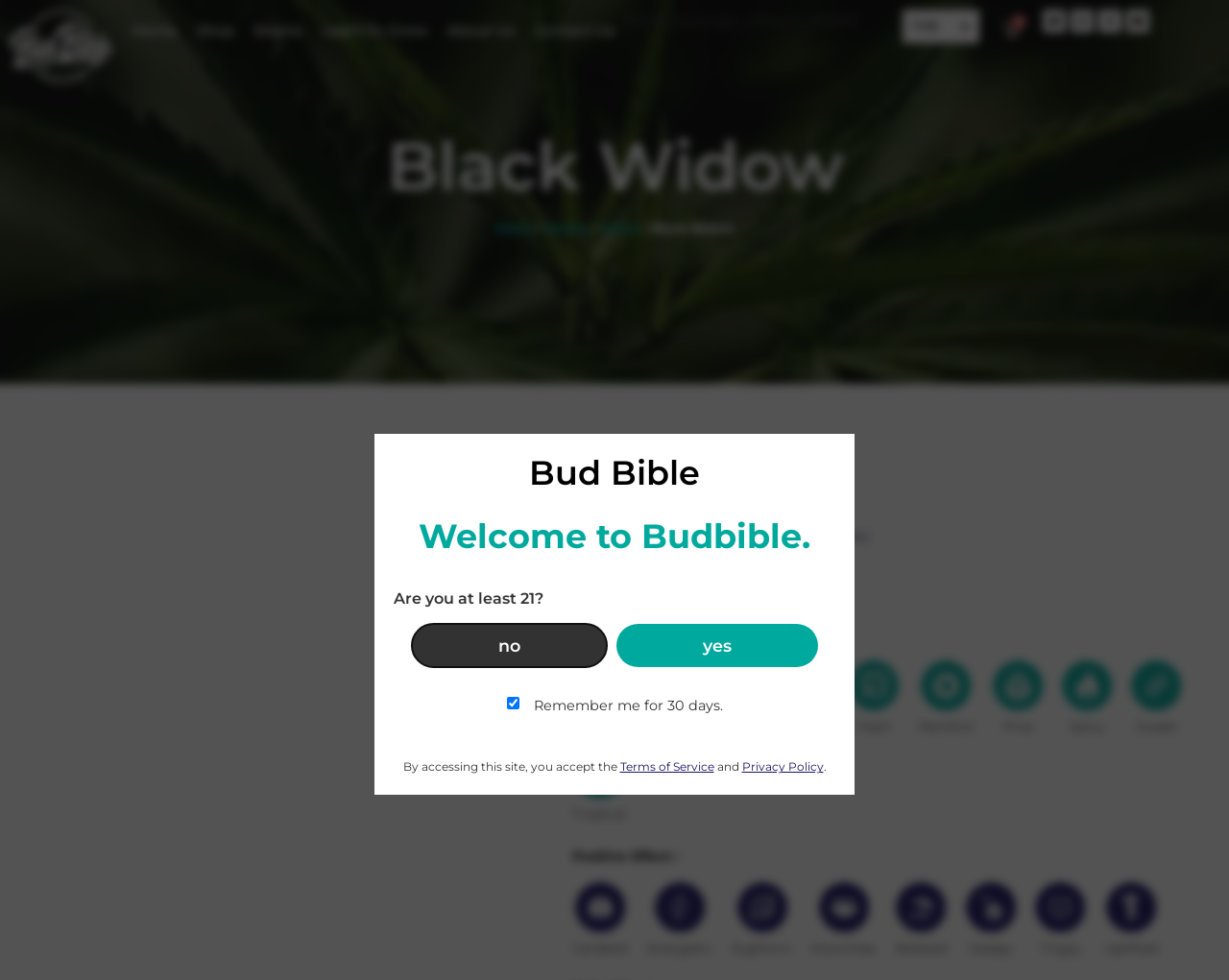What is the positive effect of Black Widow?
Please give a detailed and elaborate answer to the question.

I found the answer by looking at the positive effect section on the webpage, where it lists out the different effects of Black Widow.